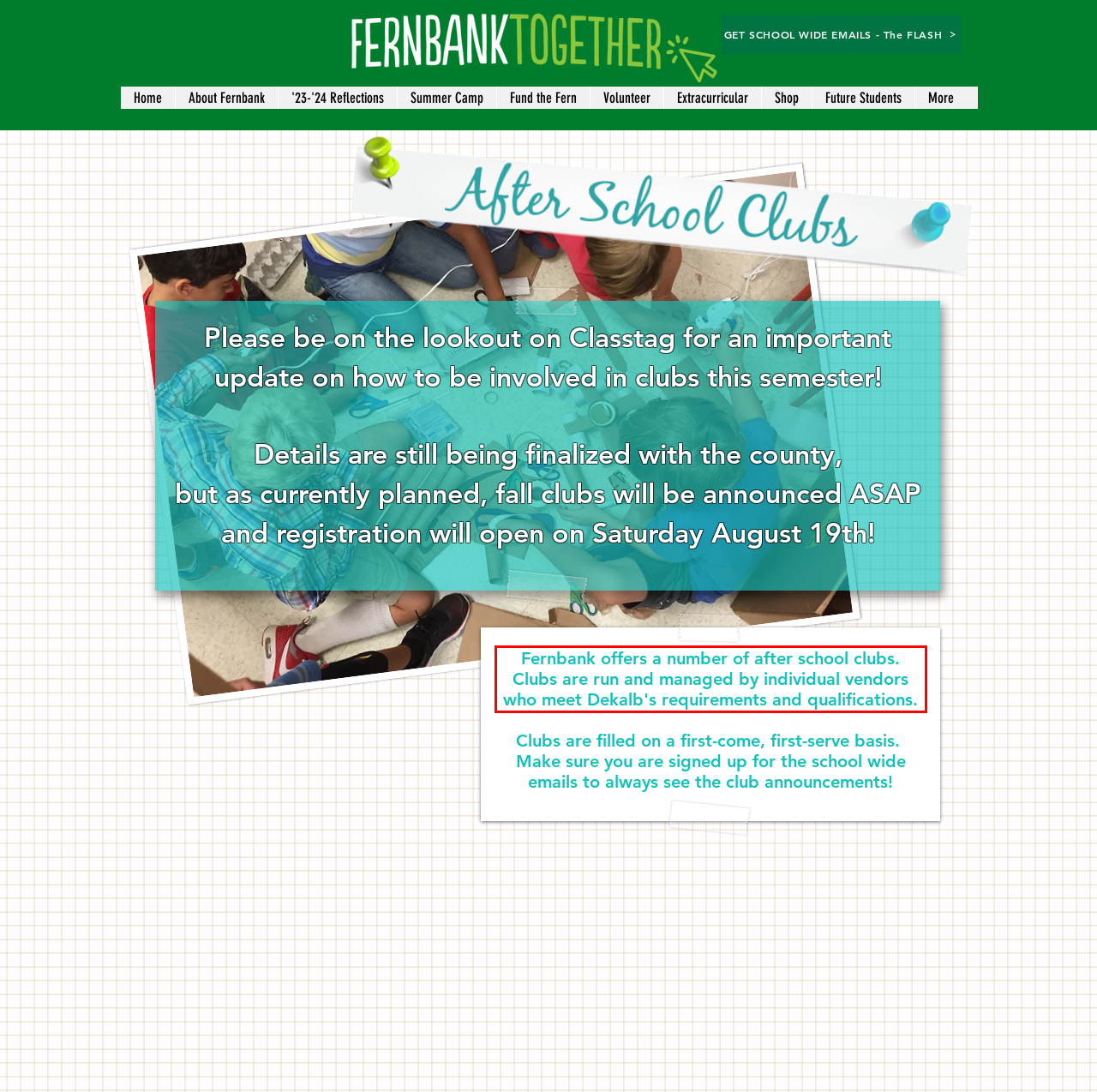Please extract the text content within the red bounding box on the webpage screenshot using OCR.

Fernbank offers a number of after school clubs. Clubs are run and managed by individual vendors who meet Dekalb's requirements and qualifications.